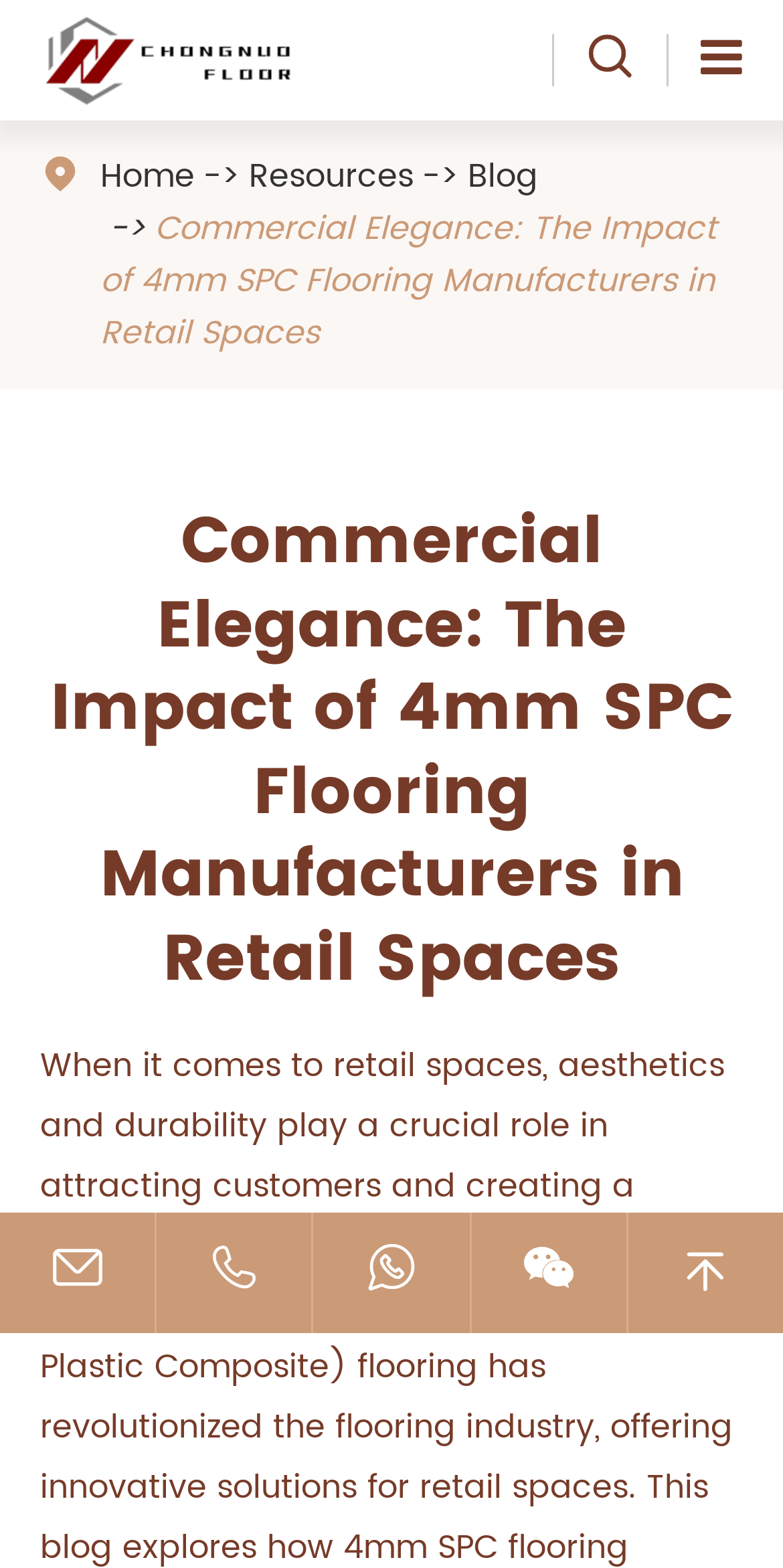What is the topic of the current article?
Please answer the question with as much detail and depth as you can.

The topic of the current article can be found in the heading element, which is located below the top menu and has a larger font size than the surrounding text. The heading element contains the text 'Commercial Elegance: The Impact of 4mm SPC Flooring Manufacturers in Retail Spaces'.